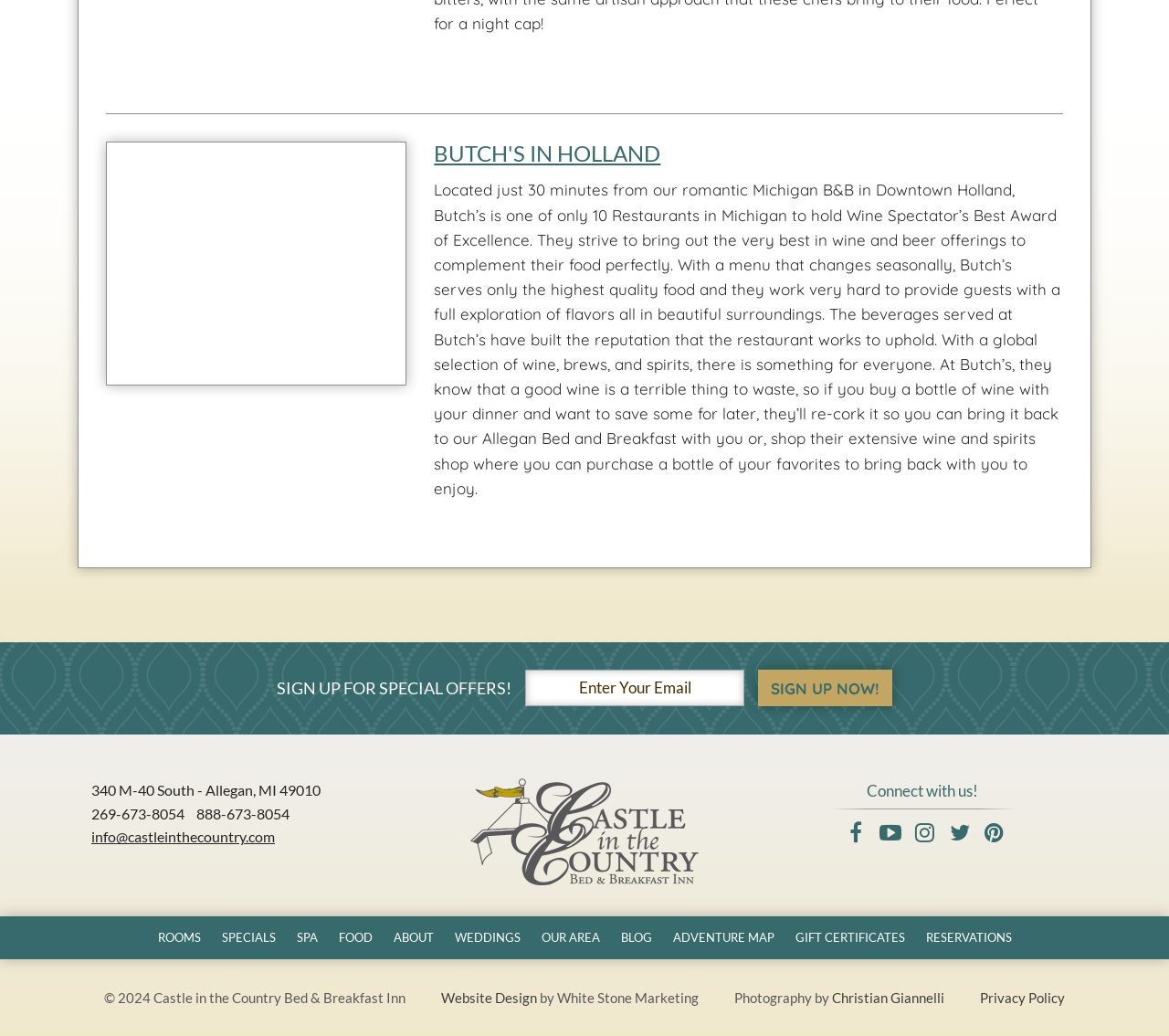Identify the bounding box for the UI element specified in this description: "Semiconductors, Computing & AI". The coordinates must be four float numbers between 0 and 1, formatted as [left, top, right, bottom].

None